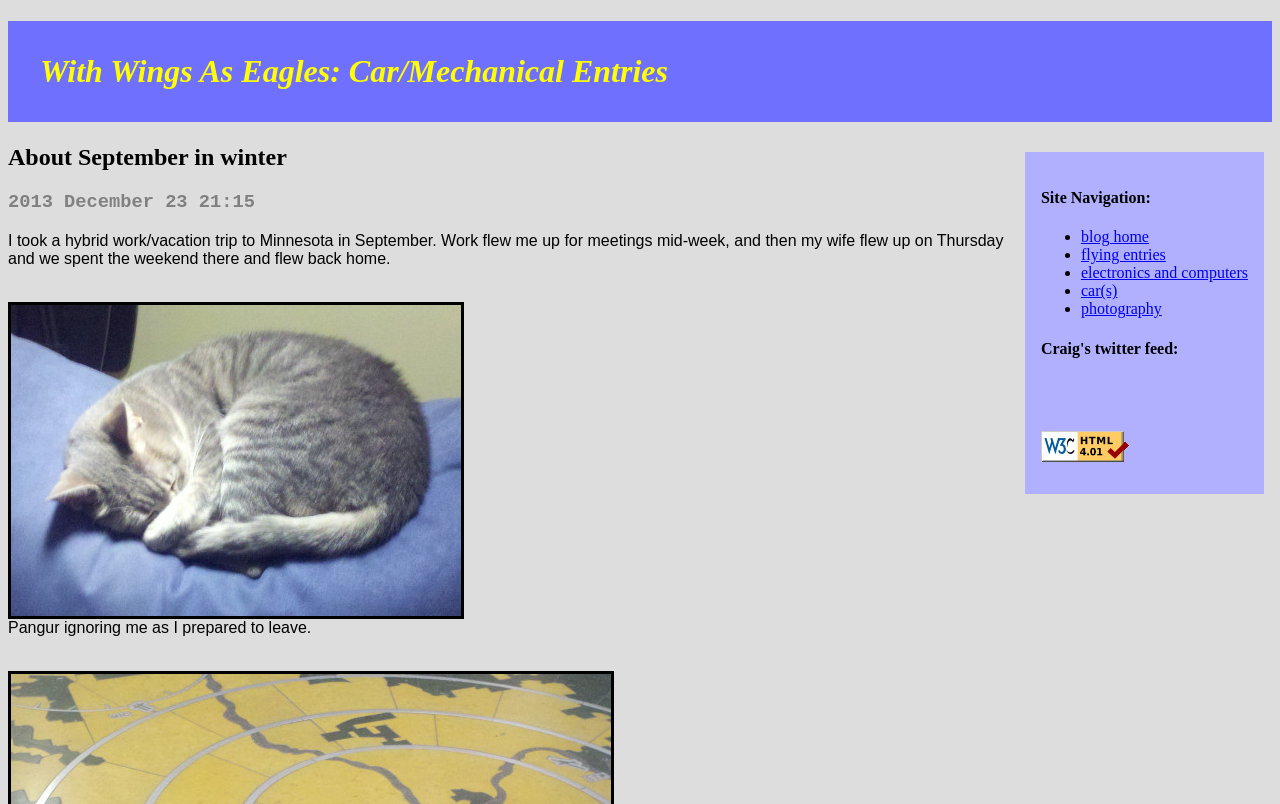What is the name of the person who wrote the blog post?
Using the image, answer in one word or phrase.

Craig